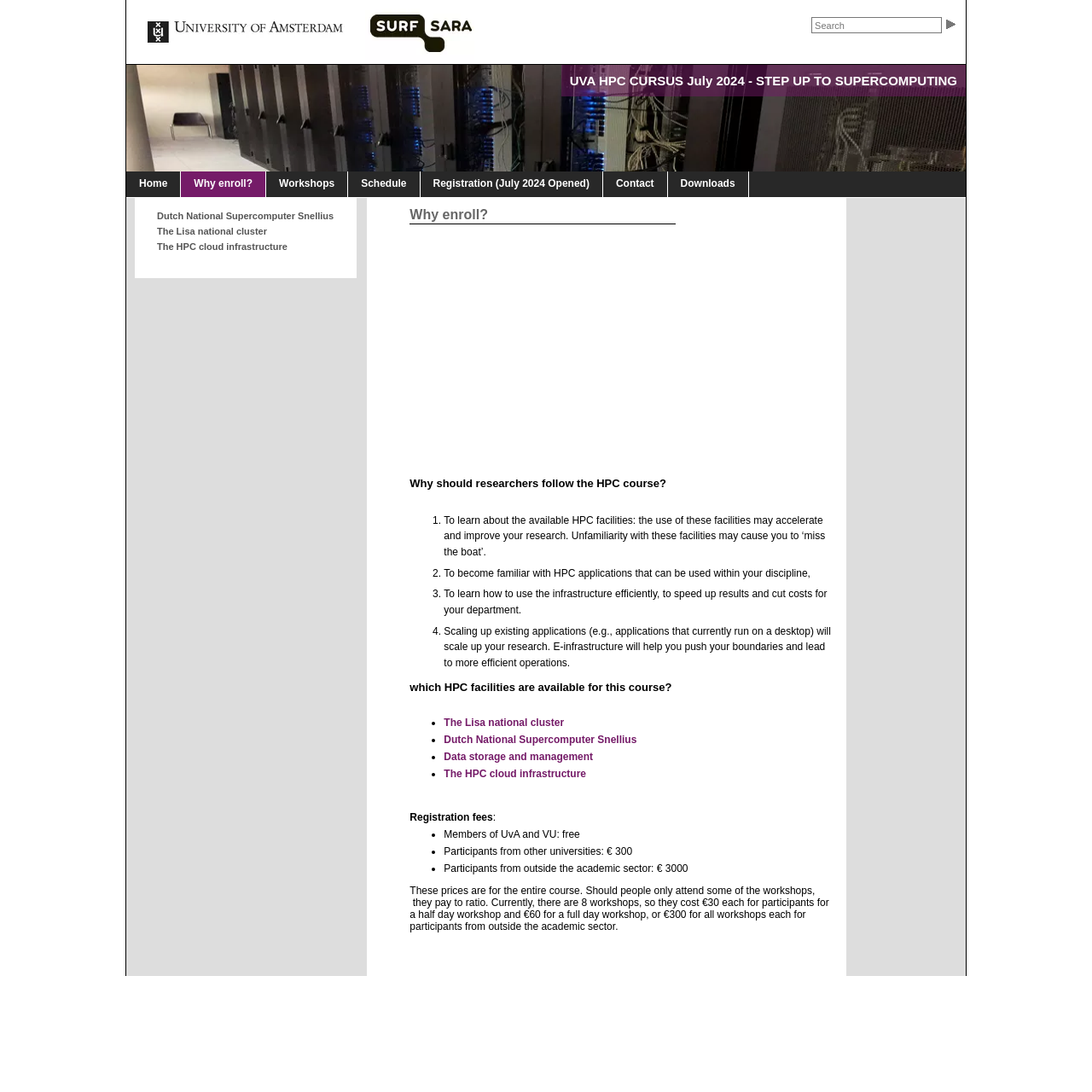Write a detailed summary of the webpage.

The webpage is about the UVA HPC CURSUS July 2024 course, specifically the "Why enroll?" page. At the top, there is a search bar and a submit button. Below that, there is a main page navigation menu with links to "Home", "Why enroll?", "Workshops", "Schedule", "Registration", "Contact", and "Downloads".

The main content of the page is divided into two columns. The left column has three headings: "Dutch National Supercomputer Snellius", "The Lisa national cluster", and "The HPC cloud infrastructure", each with a link to more information.

The right column has a heading "Why enroll?" followed by a paragraph explaining the benefits of taking the HPC course, including learning about available HPC facilities, becoming familiar with HPC applications, and learning how to use the infrastructure efficiently. Below that, there is a list of four reasons why researchers should follow the HPC course, including learning about available HPC facilities, becoming familiar with HPC applications, learning how to use the infrastructure efficiently, and scaling up existing applications.

Further down, there is a heading "which HPC facilities are available for this course?" followed by a list of four facilities: "The Lisa national cluster", "Dutch National Supercomputer Snellius", "Data storage and management", and "The HPC cloud infrastructure", each with a link to more information.

Finally, there is a section on "Registration fees" with a list of three types of participants and their corresponding fees: members of UvA and VU, participants from other universities, and participants from outside the academic sector. The fees are explained in detail, including the cost of attending individual workshops.